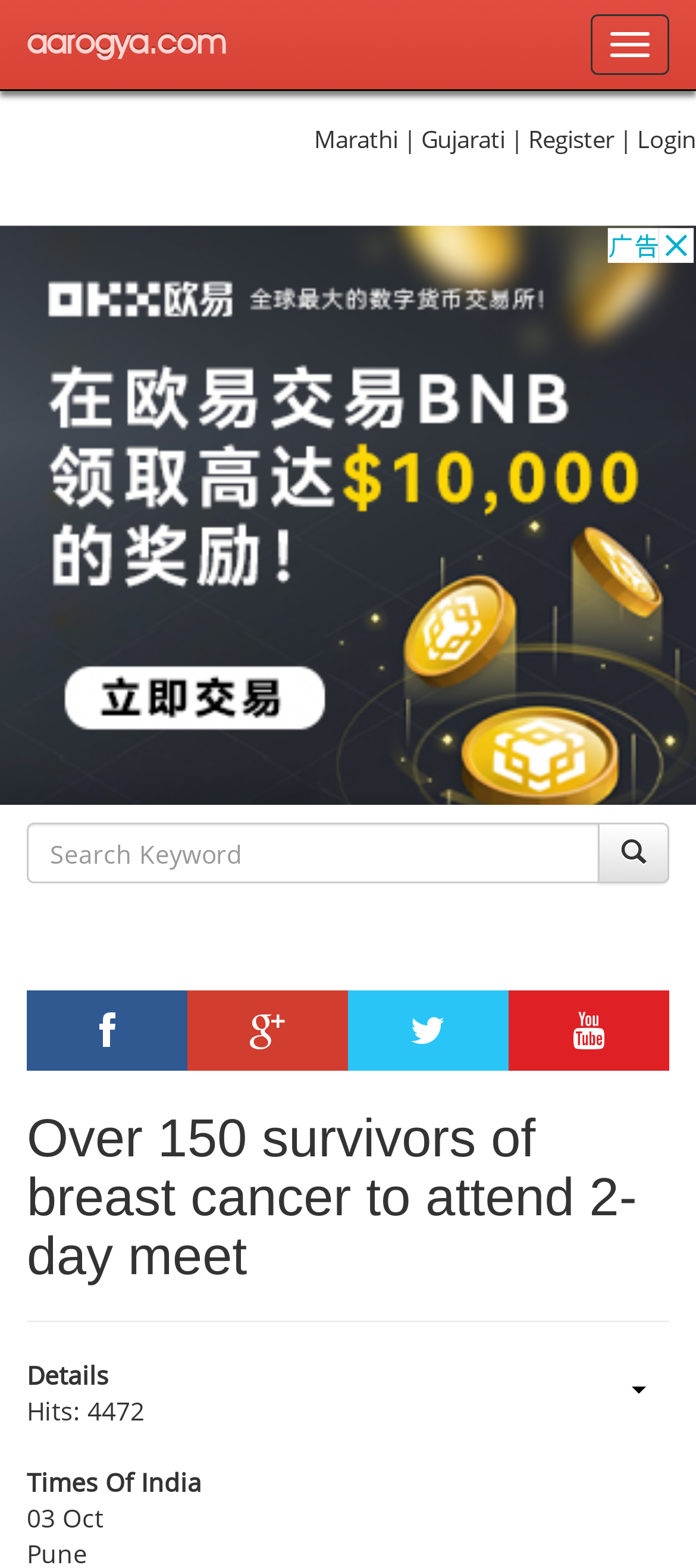Bounding box coordinates are specified in the format (top-left x, top-left y, bottom-right x, bottom-right y). All values are floating point numbers bounded between 0 and 1. Please provide the bounding box coordinate of the region this sentence describes: addison

None